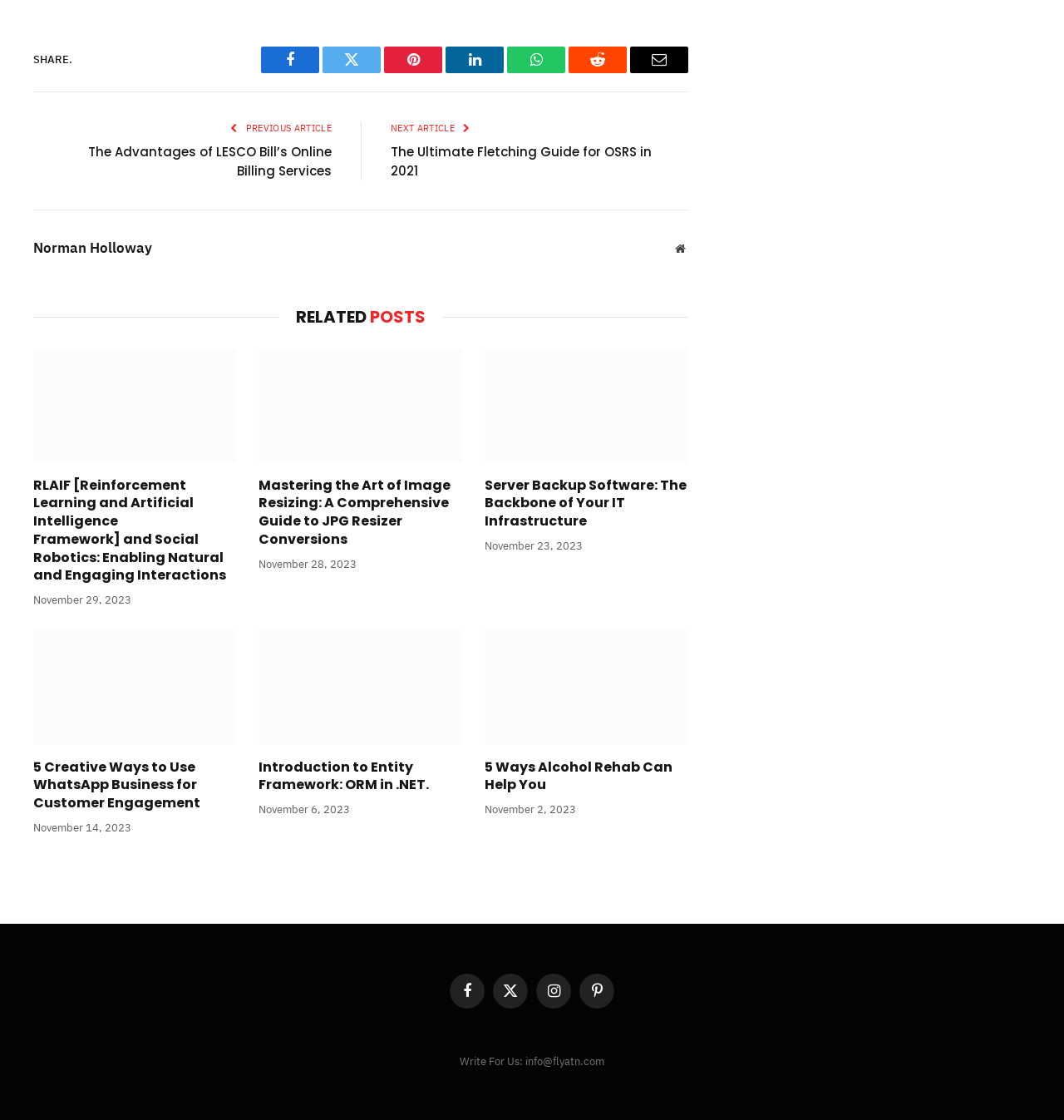What is the purpose of the 'SHARE.' button?
Based on the image, give a one-word or short phrase answer.

To share content